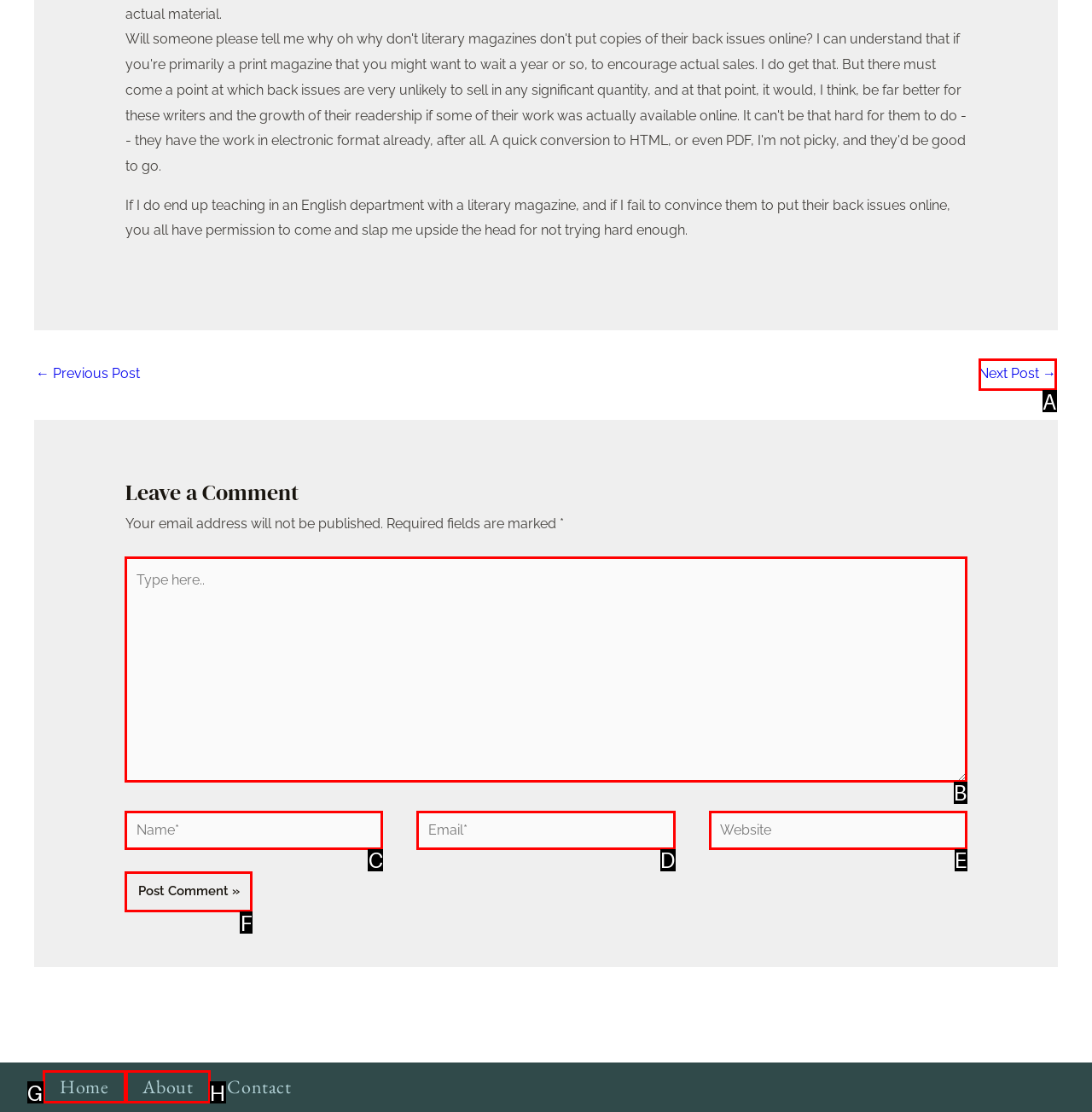Which option is described as follows: title="Ningbo JinYu Technology Industry Co.,Ltd"
Answer with the letter of the matching option directly.

None